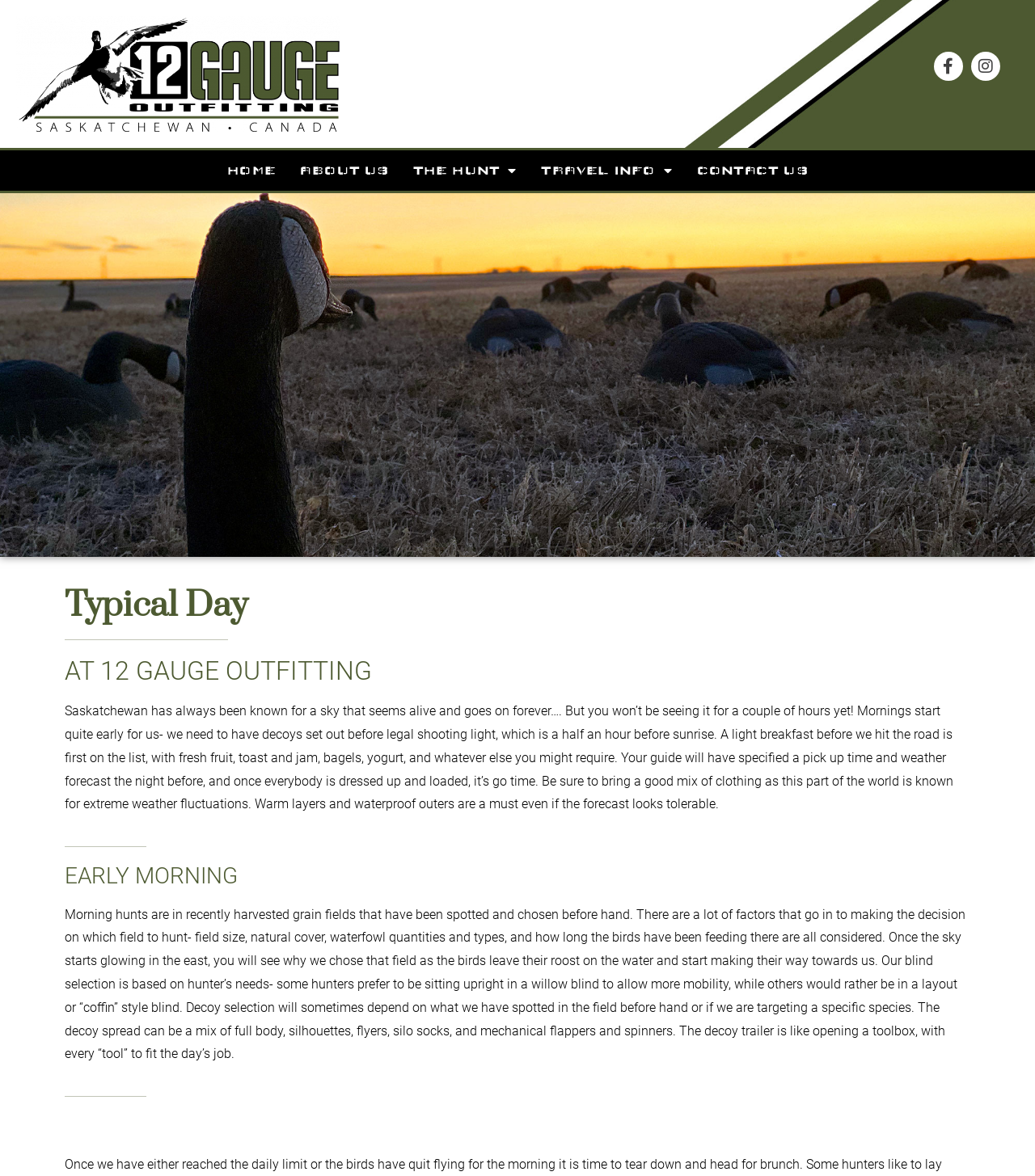Give the bounding box coordinates for this UI element: "Contact Us". The coordinates should be four float numbers between 0 and 1, arranged as [left, top, right, bottom].

[0.662, 0.128, 0.792, 0.162]